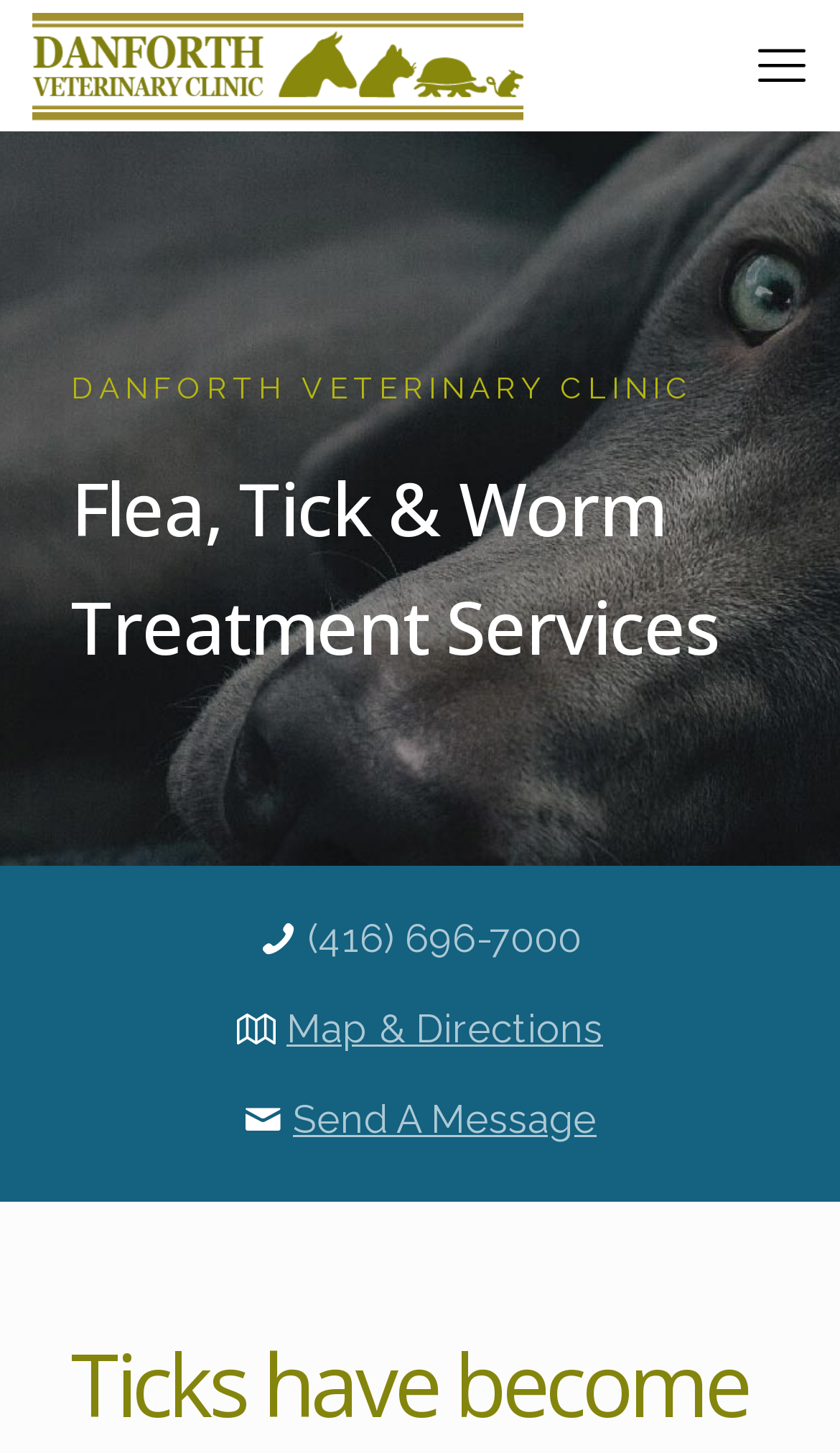What is the purpose of the flea, tick, and worm treatments?
Based on the screenshot, give a detailed explanation to answer the question.

I inferred the purpose of the flea, tick, and worm treatments by looking at the link element that says 'Flea, Tick & Worm Treatments' and the meta description that mentions protecting pets from fleas, ticks, worms, and other parasites.